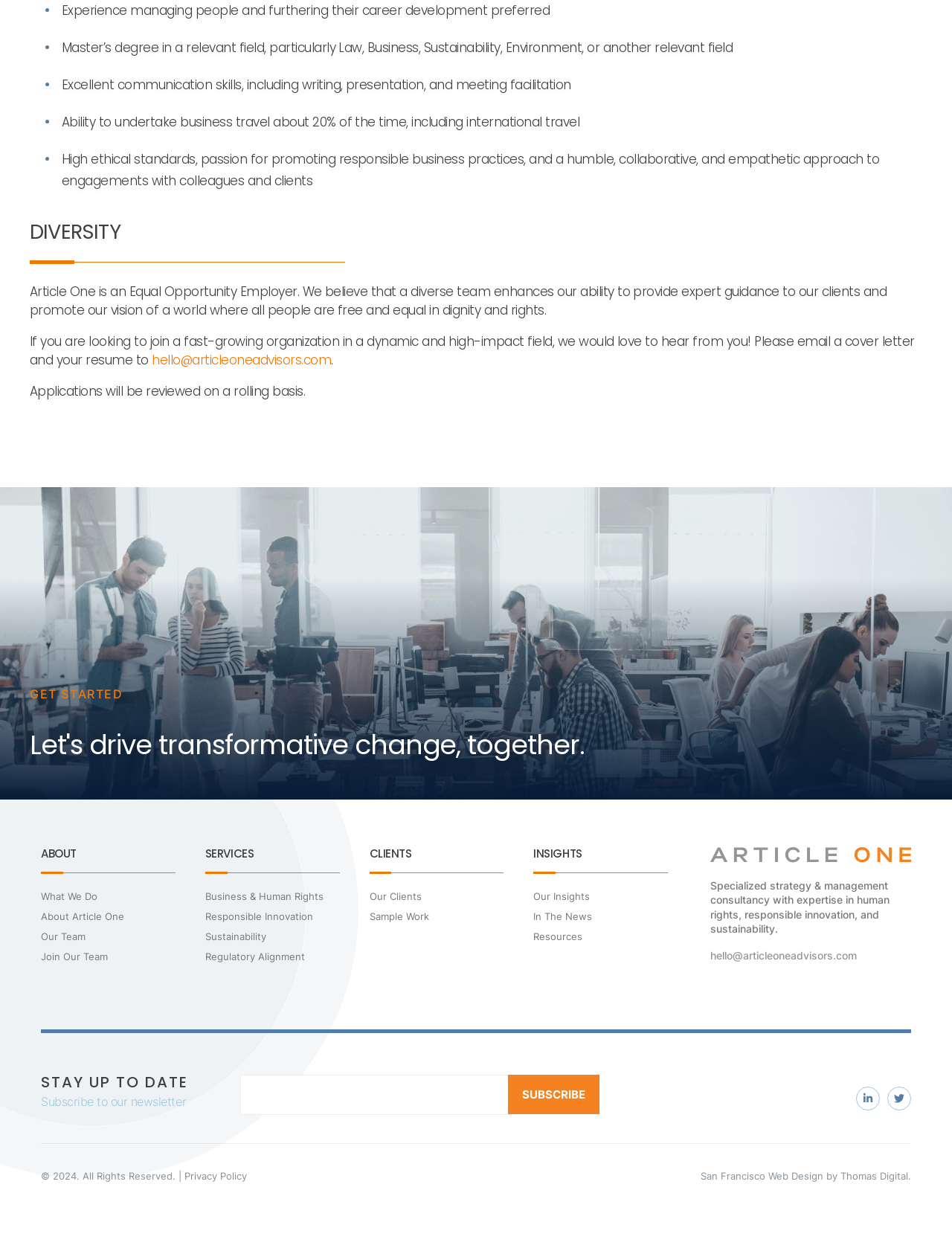Give a one-word or one-phrase response to the question:
What type of consultancy is Article One?

Strategy & management consultancy